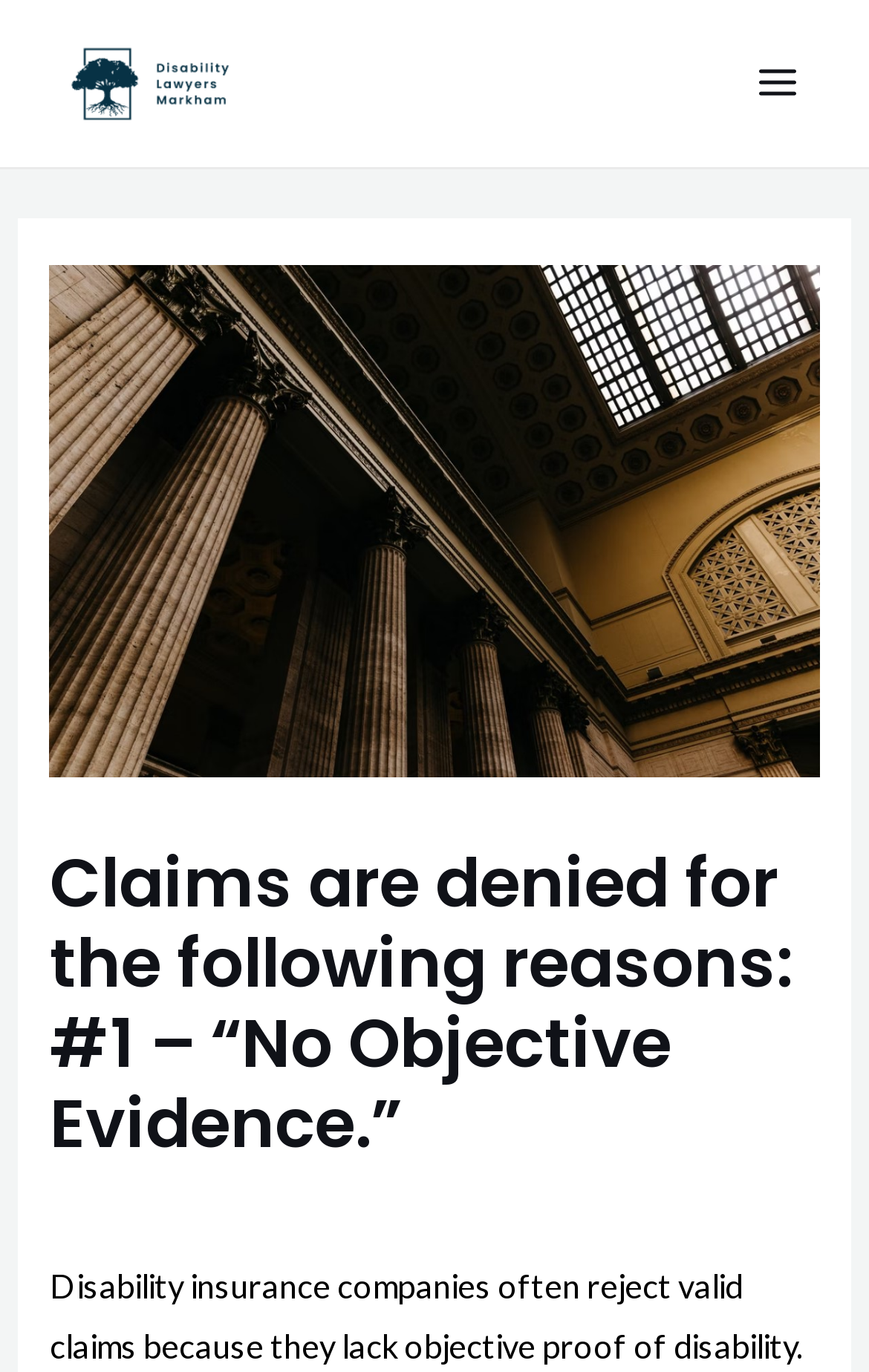Based on the element description, predict the bounding box coordinates (top-left x, top-left y, bottom-right x, bottom-right y) for the UI element in the screenshot: Main Menu

[0.841, 0.027, 0.949, 0.095]